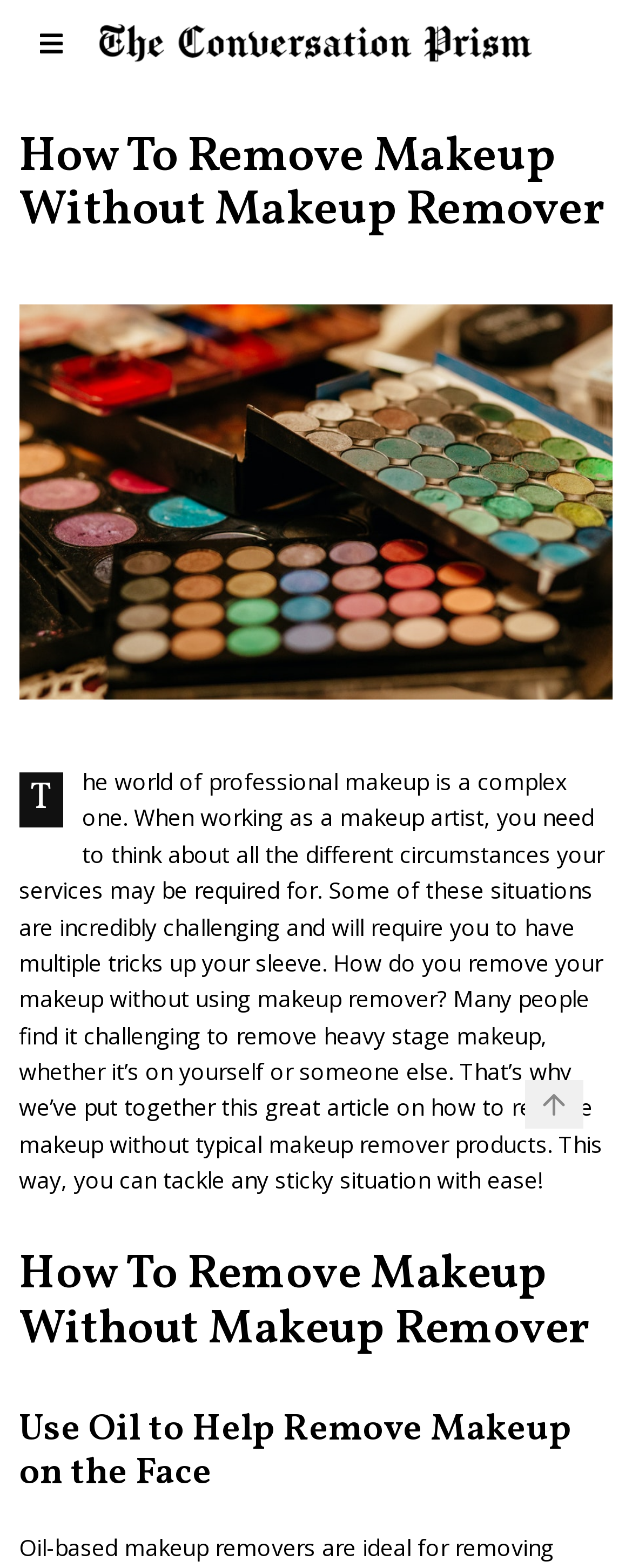Find the UI element described as: "alt="The Conversation Prism Logo"" and predict its bounding box coordinates. Ensure the coordinates are four float numbers between 0 and 1, [left, top, right, bottom].

[0.145, 0.012, 0.855, 0.043]